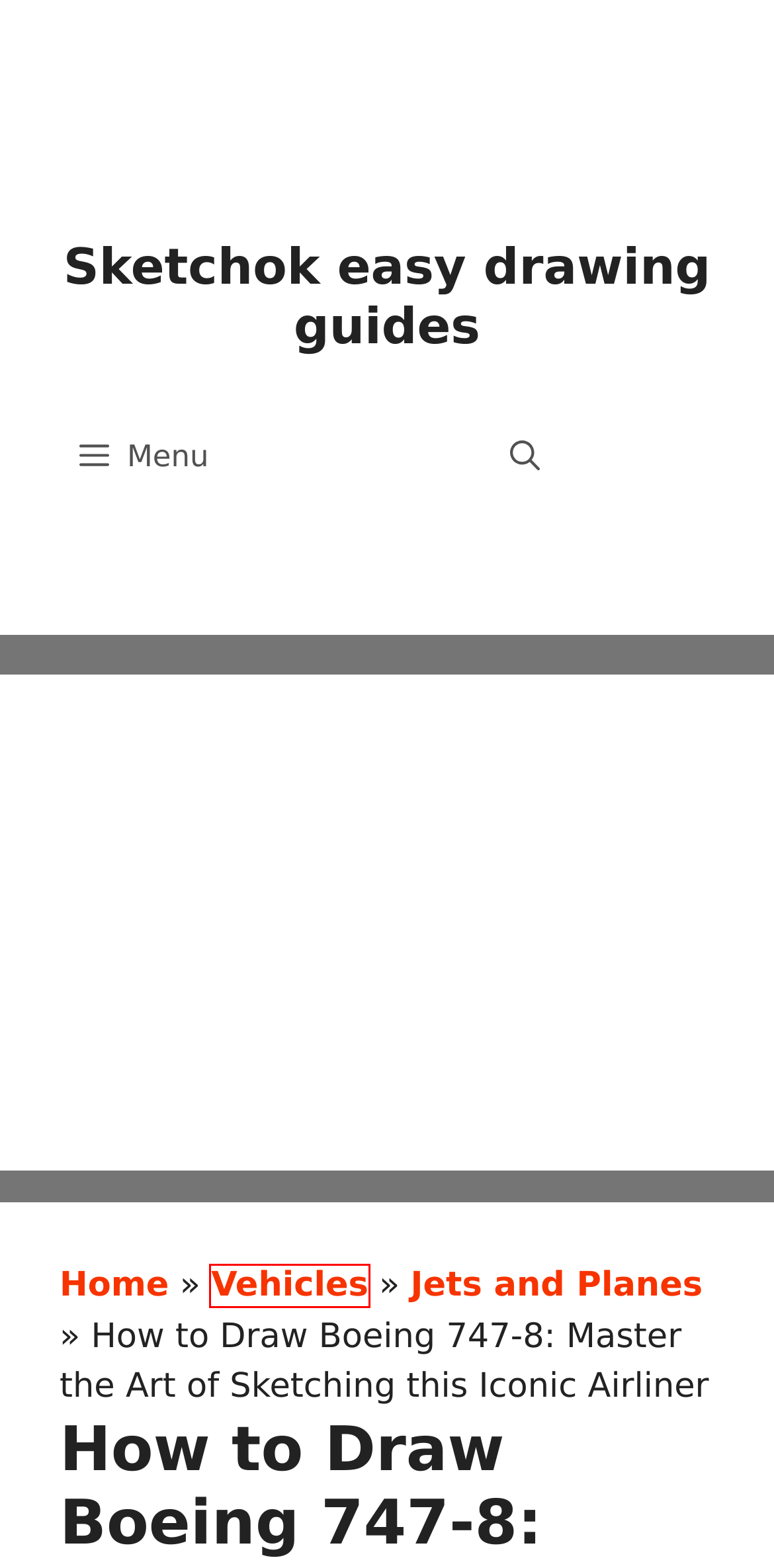Look at the screenshot of a webpage, where a red bounding box highlights an element. Select the best description that matches the new webpage after clicking the highlighted element. Here are the candidates:
A. How to Draw Princess Bubblegum from the "Bonnie and Neddy" Episode
B. Sketchok easy drawing guides - How to draw everything
C. How to draw Spider-Man hanging on web - Sketchok easy drawing guides
D. Vehicles Archives - Sketchok easy drawing guides
E. How to Draw the Avengers from the 2012 Film: A Step-by-Step Guide
F. From Sketch to Flight: A Step-by-Step Guide on How to Draw Jets and Planes
G. How to draw the face of Kakashi Hatake (Naruto) - Sketchok easy drawing guides
H. How to draw Airbus A380 (Lufthansa) side view - Sketchok easy drawing guides

D